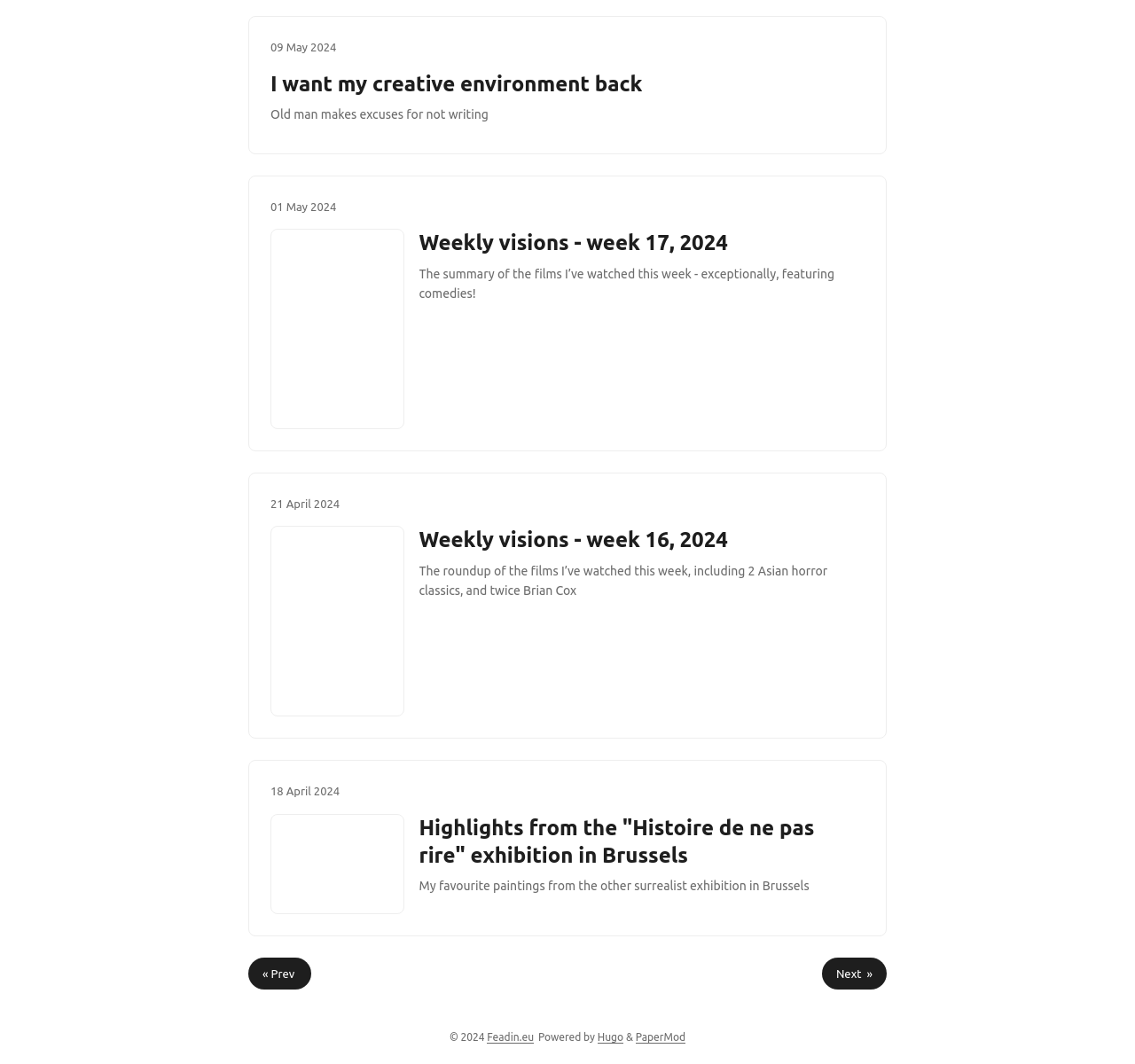Please determine the bounding box of the UI element that matches this description: Geographical Index. The coordinates should be given as (top-left x, top-left y, bottom-right x, bottom-right y), with all values between 0 and 1.

None